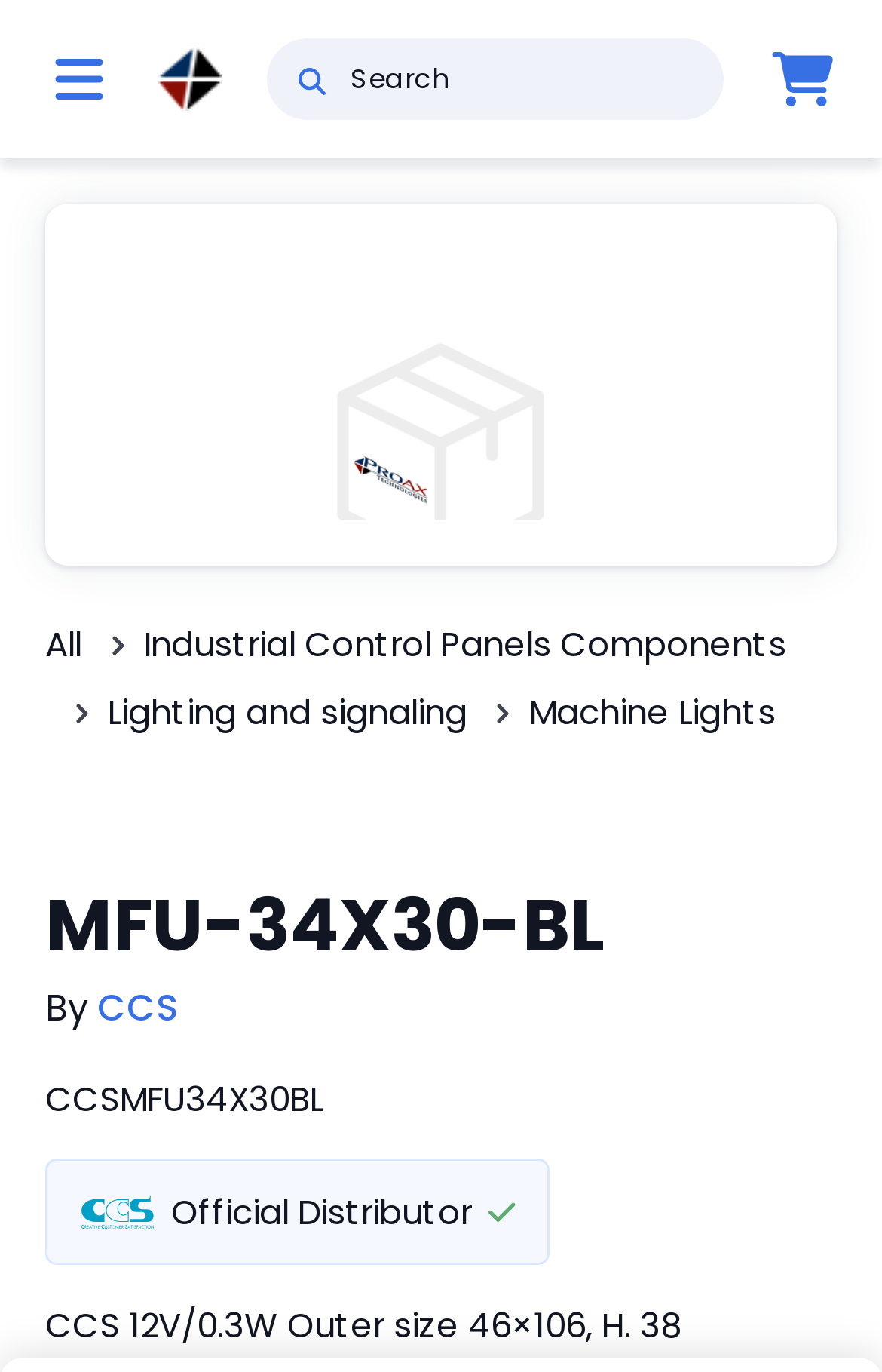Please identify the bounding box coordinates of the clickable element to fulfill the following instruction: "Go to the Proax homepage". The coordinates should be four float numbers between 0 and 1, i.e., [left, top, right, bottom].

[0.154, 0.034, 0.277, 0.08]